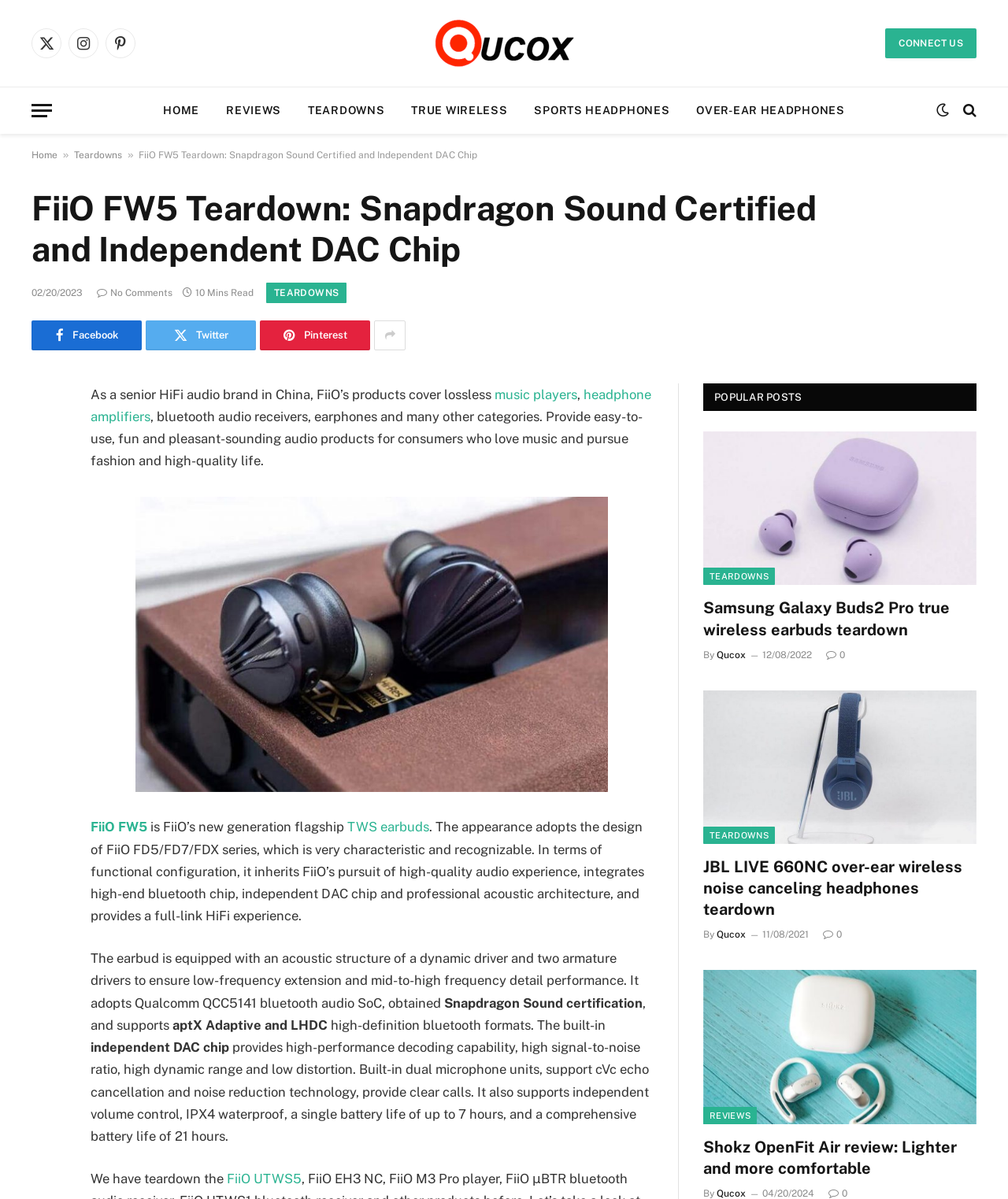Pinpoint the bounding box coordinates of the area that must be clicked to complete this instruction: "Click on the 'HOME' link".

[0.149, 0.073, 0.211, 0.111]